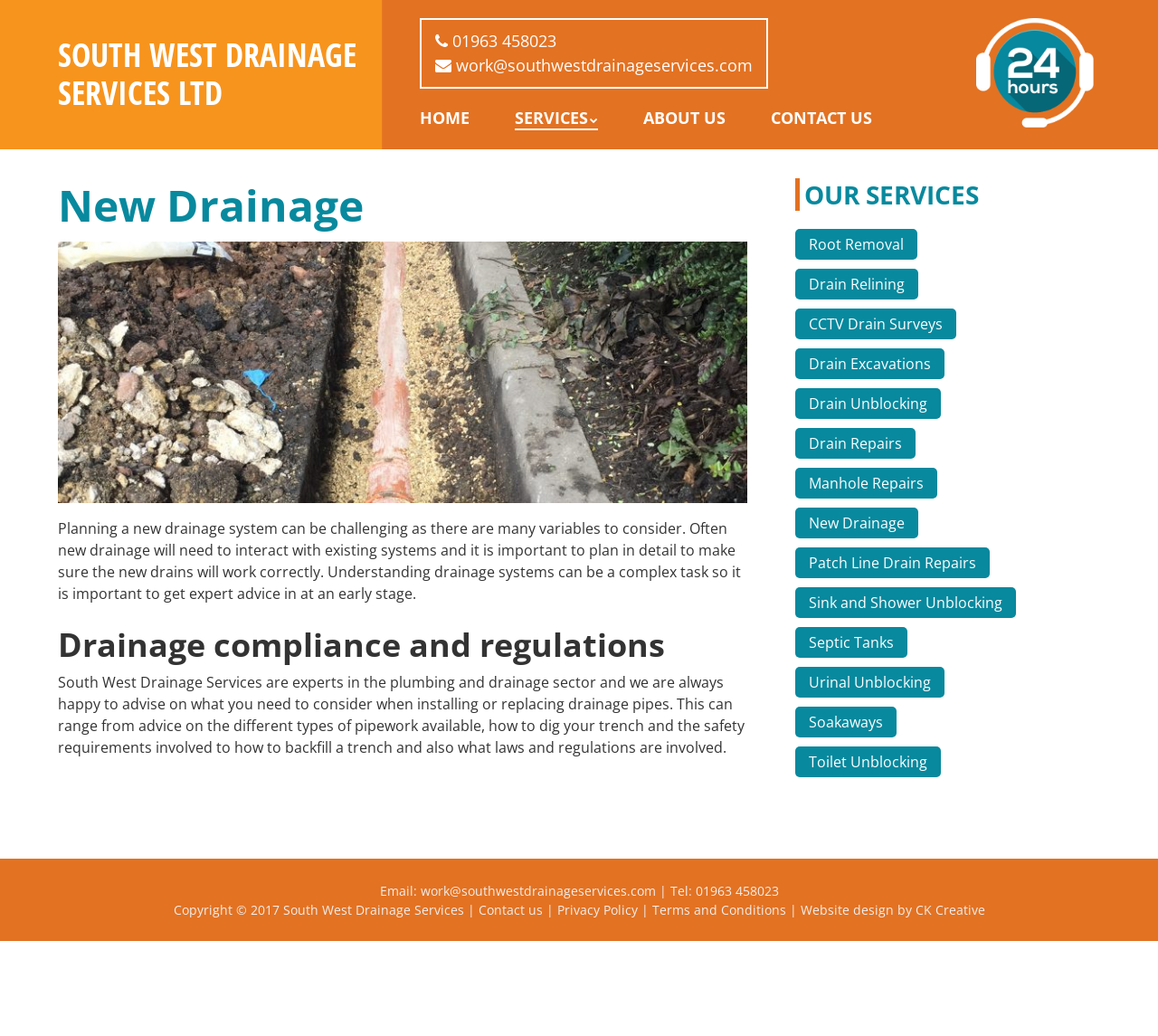What is the phone number?
Please look at the screenshot and answer using one word or phrase.

01963 458023